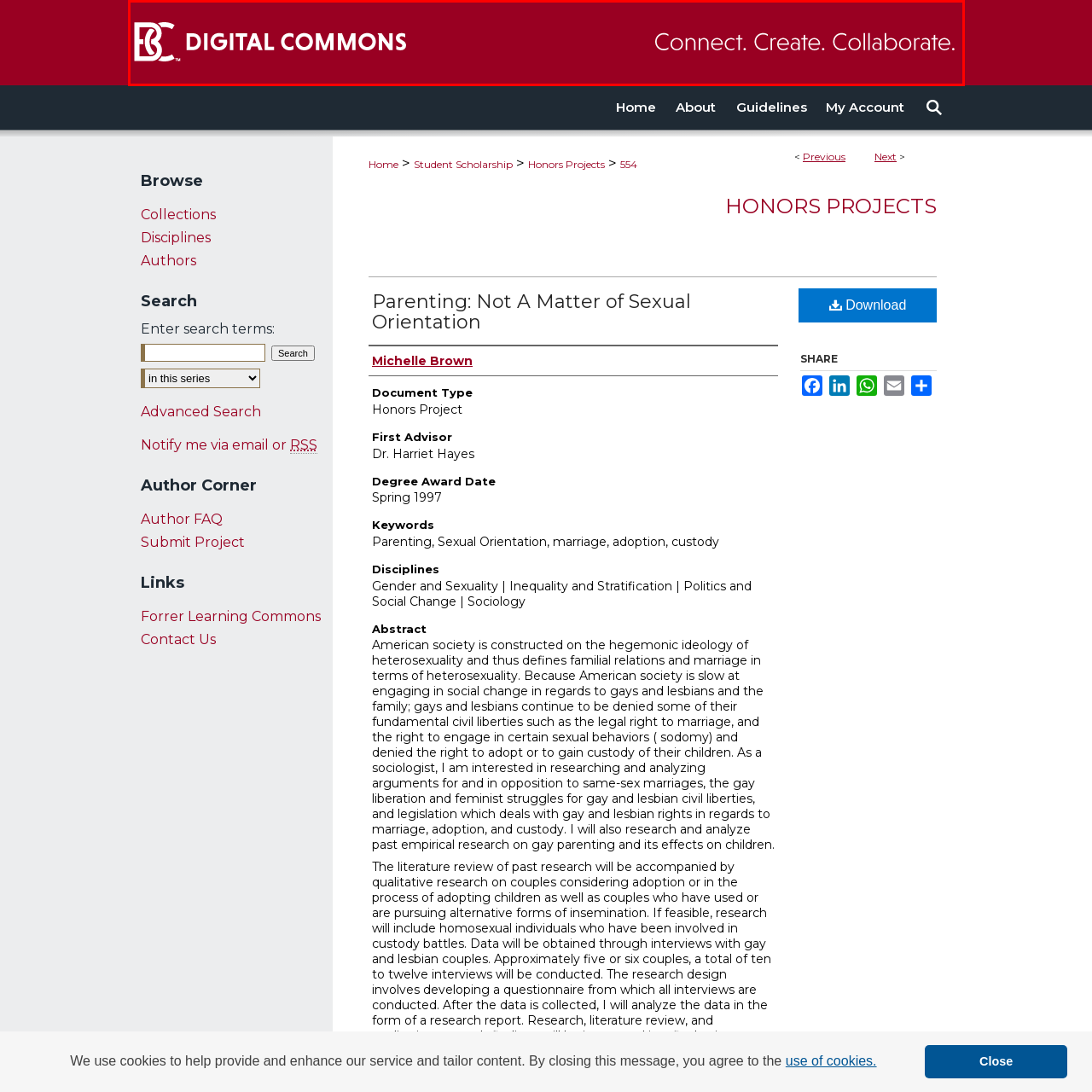Construct a detailed caption for the image enclosed in the red box.

The image showcases the branding for "BC Digital Commons," presented against a deep red background. Prominently displayed is the logo, which features a stylized "BC" alongside the words "DIGITAL COMMONS." Below the logo, a slogan reads, "Connect. Create. Collaborate." This visual emphasizes the platform's commitment to fostering a collaborative environment for research and community engagement, likely serving as a hub for academic and intellectual resources. The design communicates a modern yet professional aesthetic, inviting users to explore the digital resources available through Bridgewater College.